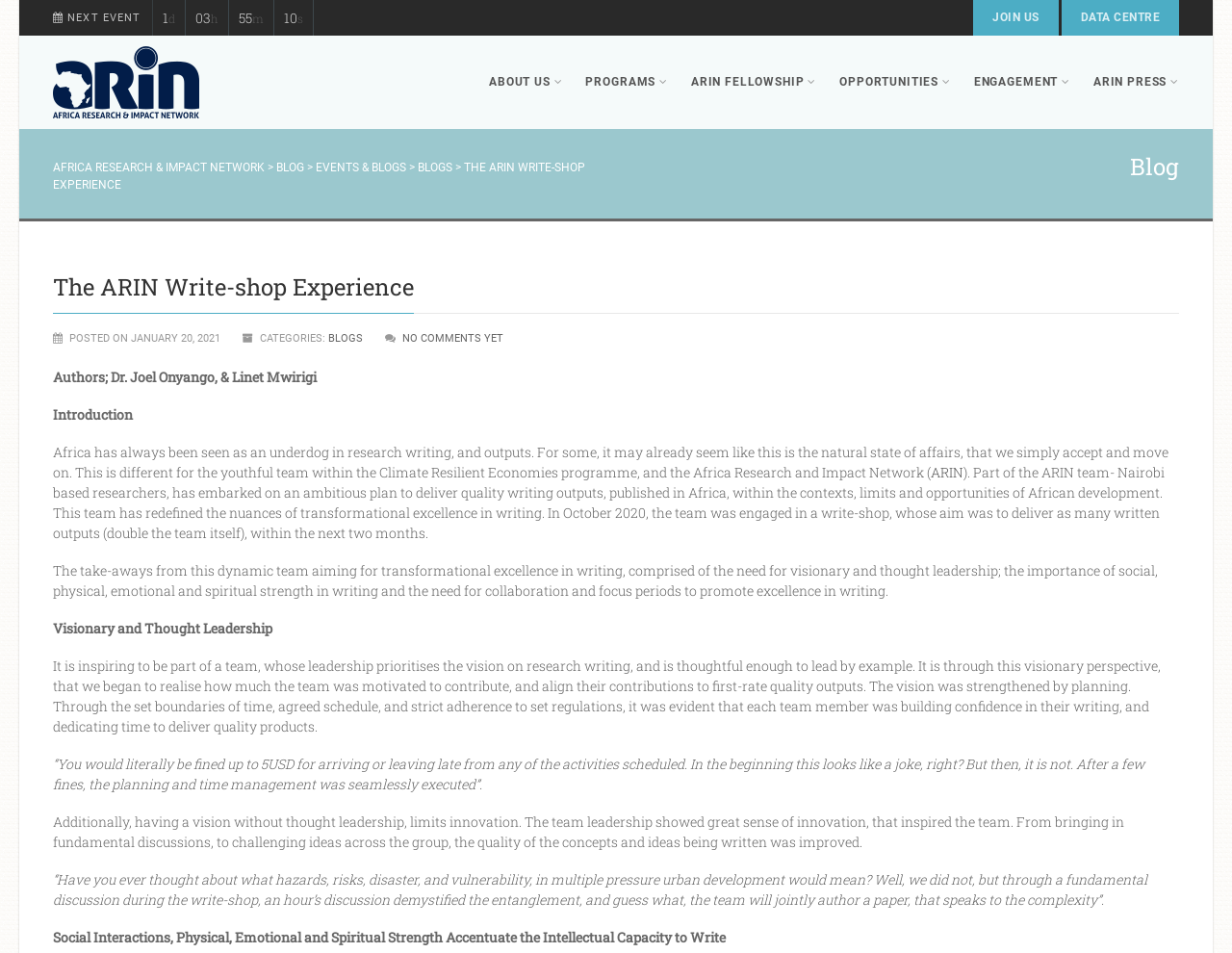Find the bounding box coordinates of the clickable area that will achieve the following instruction: "Click on the 'DATA CENTRE' link".

[0.861, 0.0, 0.957, 0.037]